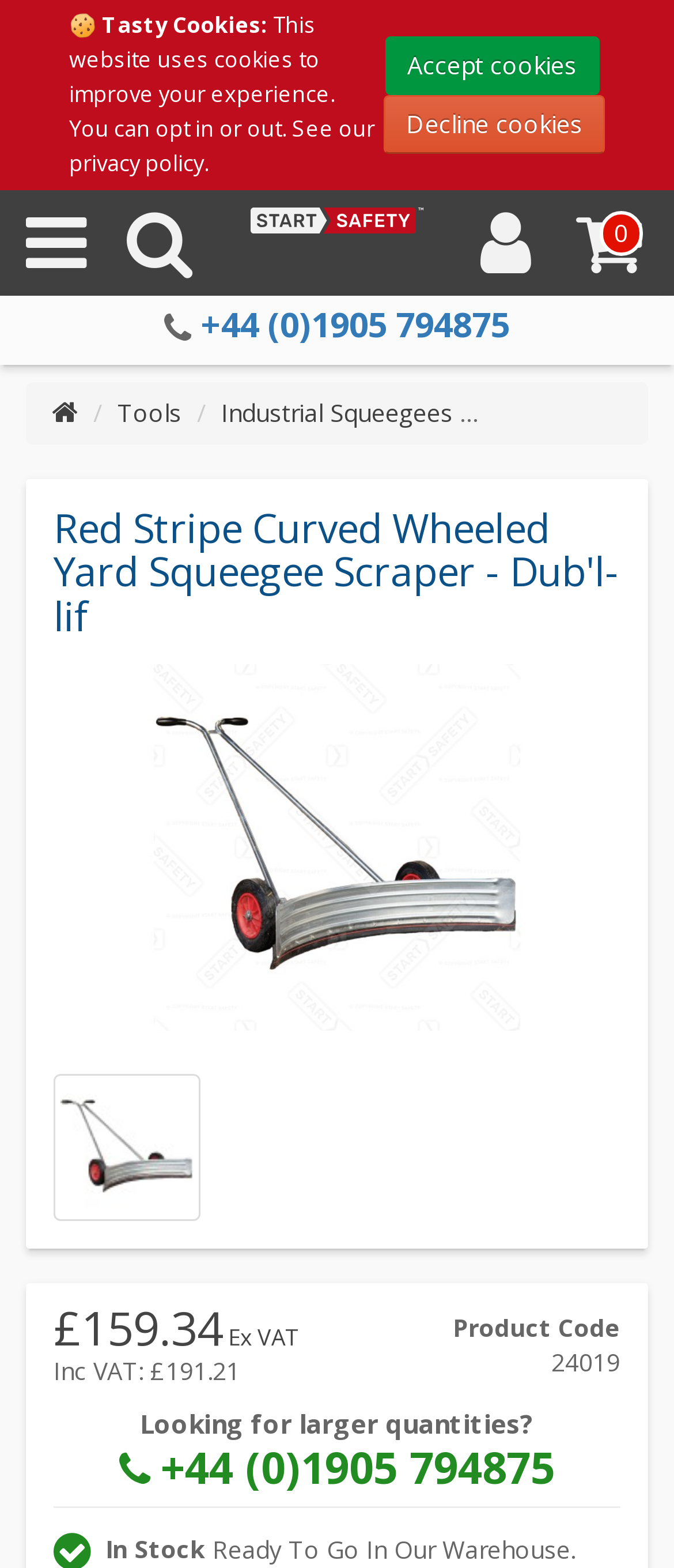Bounding box coordinates are specified in the format (top-left x, top-left y, bottom-right x, bottom-right y). All values are floating point numbers bounded between 0 and 1. Please provide the bounding box coordinate of the region this sentence describes: +44 (0)1905 794875

[0.297, 0.192, 0.756, 0.222]